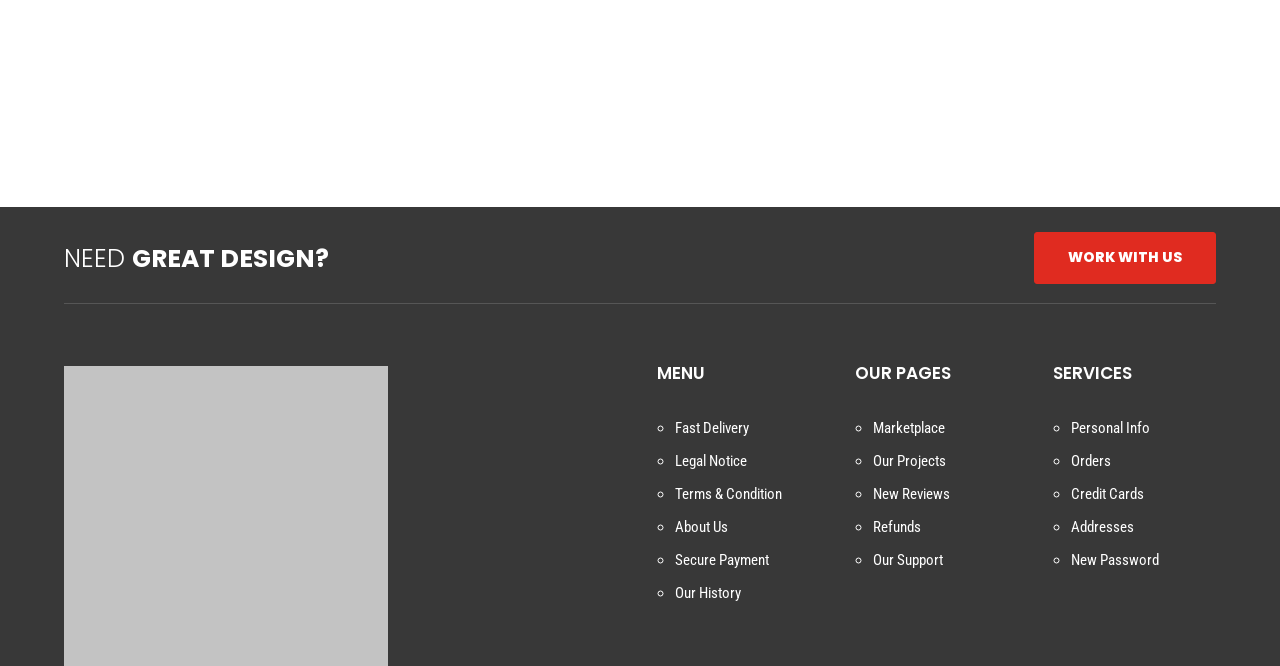Locate the bounding box coordinates of the element that needs to be clicked to carry out the instruction: "Check 'Our Projects'". The coordinates should be given as four float numbers ranging from 0 to 1, i.e., [left, top, right, bottom].

[0.682, 0.679, 0.739, 0.706]